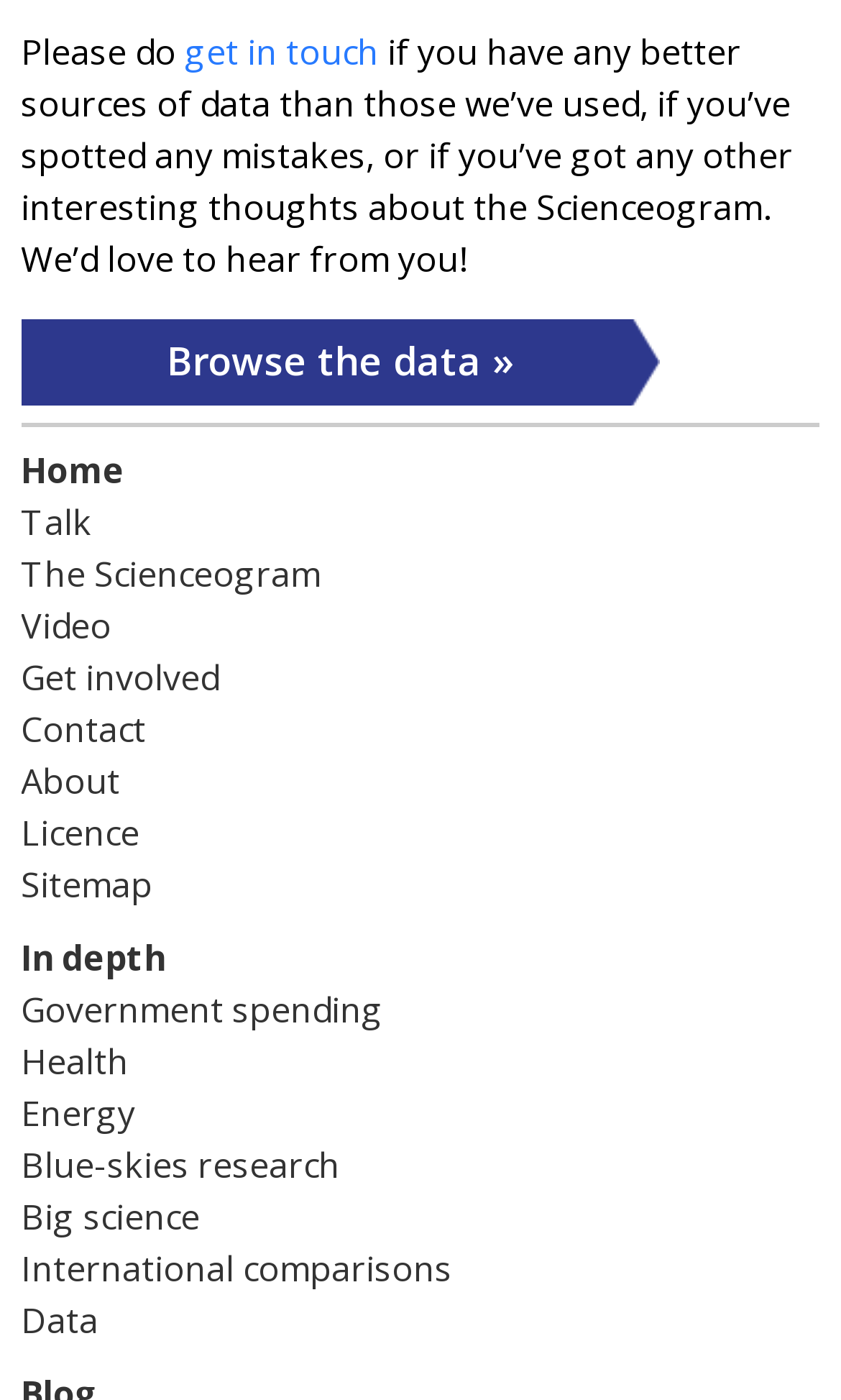Determine the bounding box coordinates of the element's region needed to click to follow the instruction: "get in touch". Provide these coordinates as four float numbers between 0 and 1, formatted as [left, top, right, bottom].

[0.22, 0.02, 0.451, 0.054]